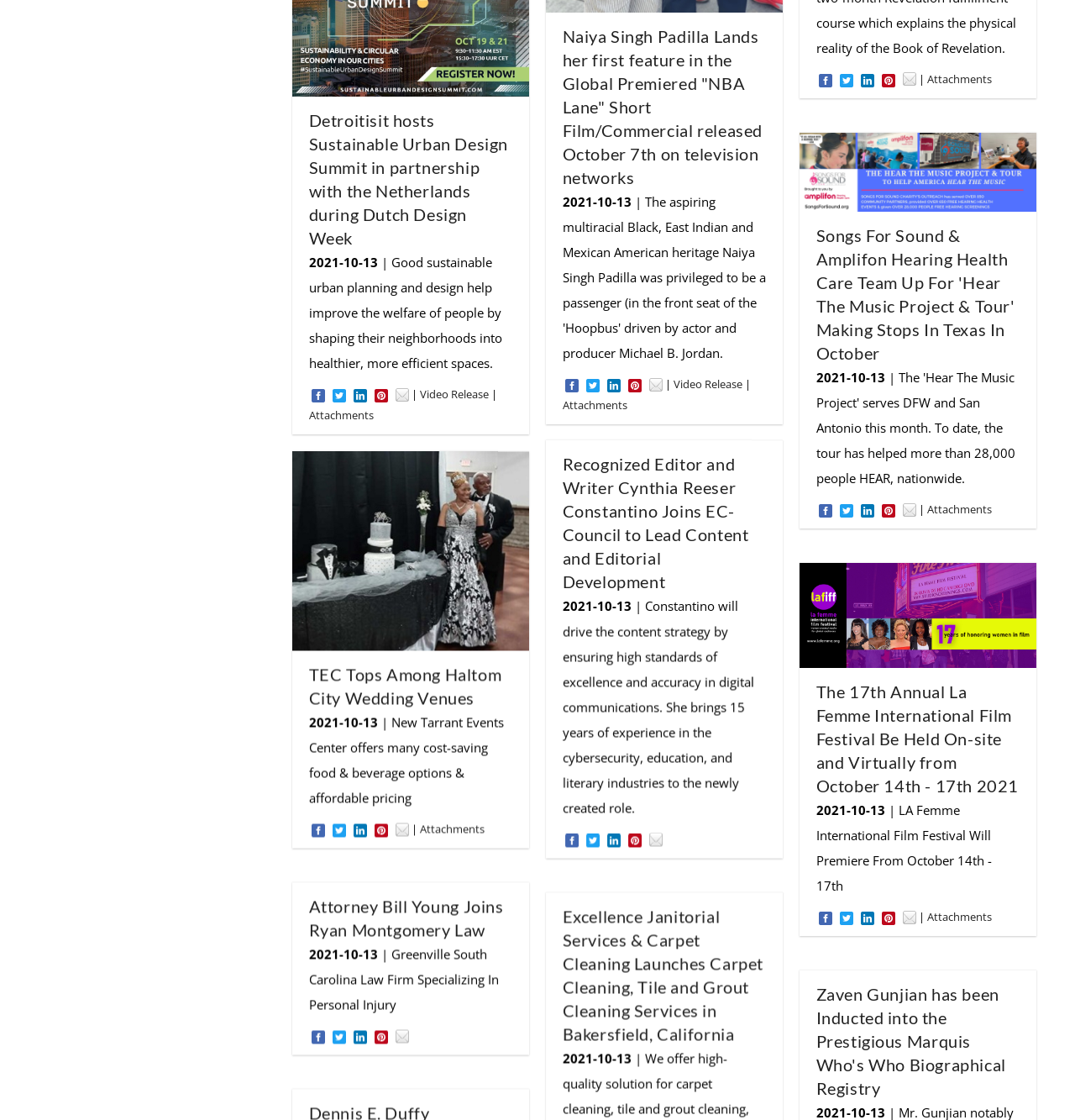Please find the bounding box coordinates of the element that must be clicked to perform the given instruction: "Click on 'Naiya Singh Padilla Lands her first feature in the Global Premiered “NBA Lane” Short Film/Commercial released October 7th on television networks'". The coordinates should be four float numbers from 0 to 1, i.e., [left, top, right, bottom].

[0.523, 0.022, 0.712, 0.169]